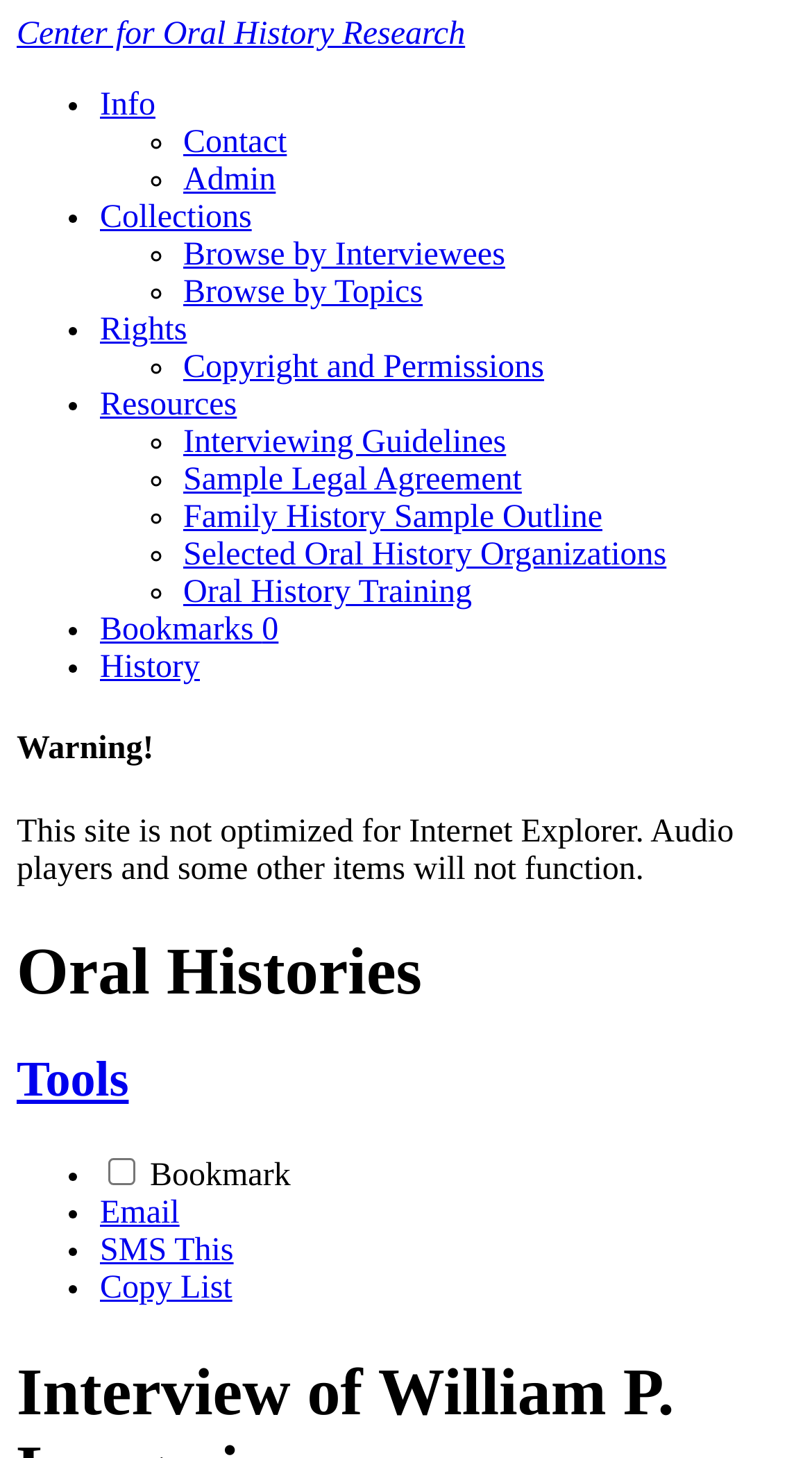Answer the question using only one word or a concise phrase: How many list markers are in the webpage?

14